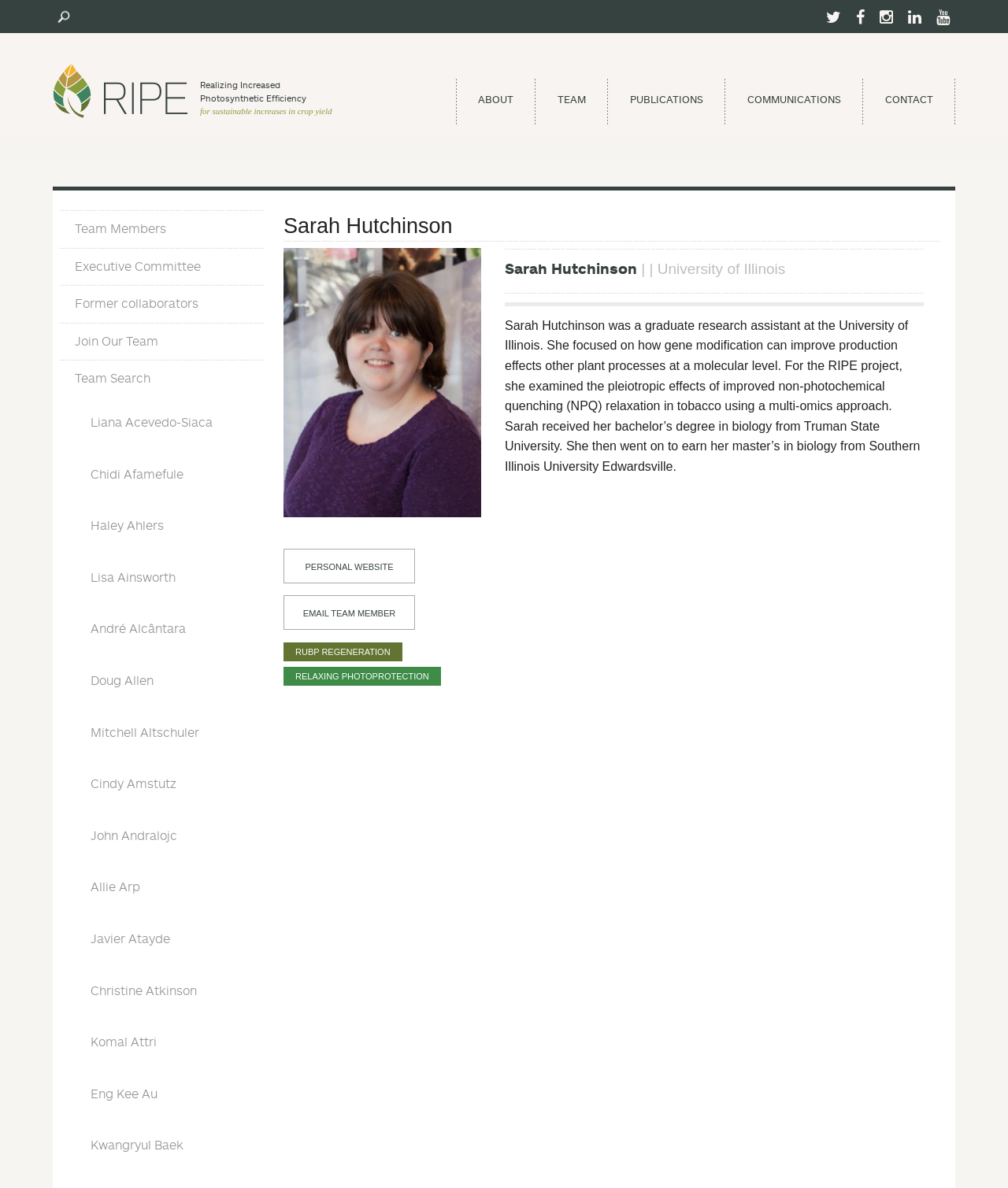Please locate the clickable area by providing the bounding box coordinates to follow this instruction: "Select English".

None